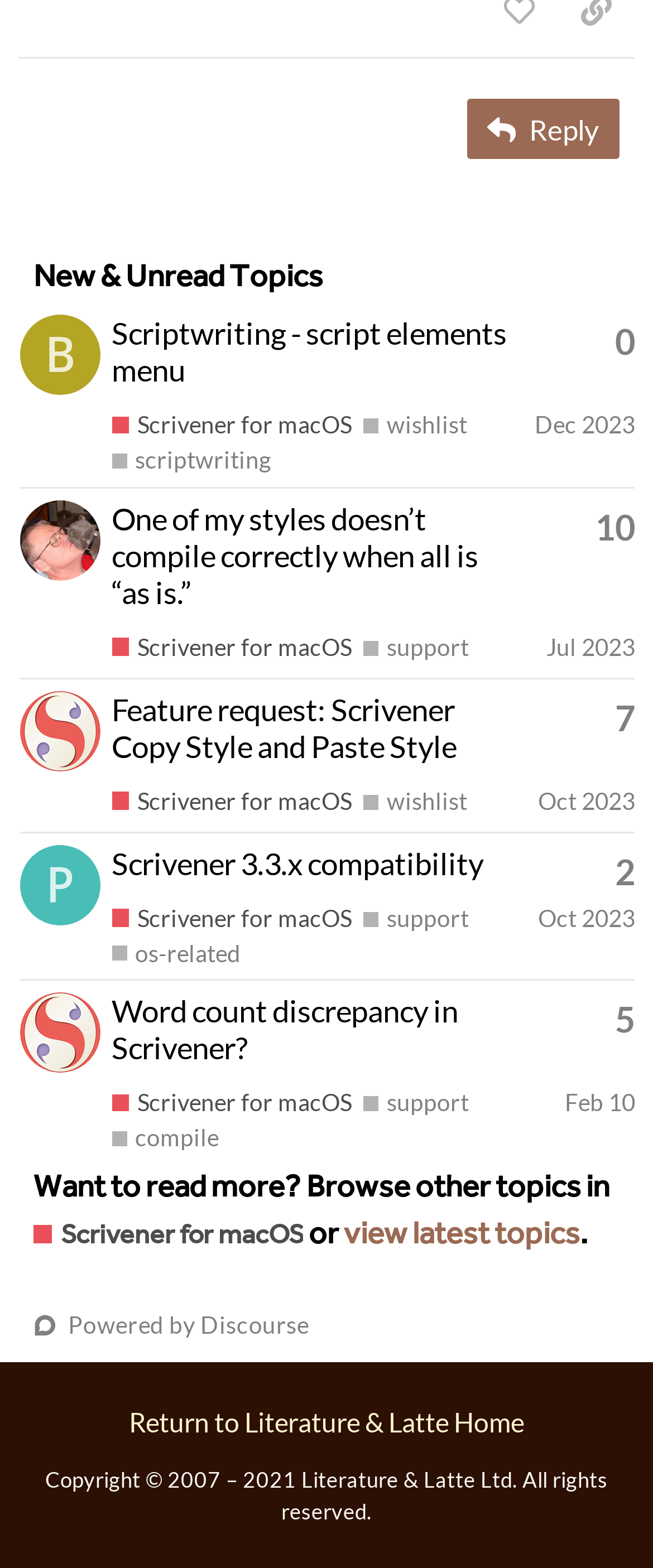Determine the bounding box coordinates for the clickable element required to fulfill the instruction: "View latest topics". Provide the coordinates as four float numbers between 0 and 1, i.e., [left, top, right, bottom].

[0.526, 0.768, 0.888, 0.807]